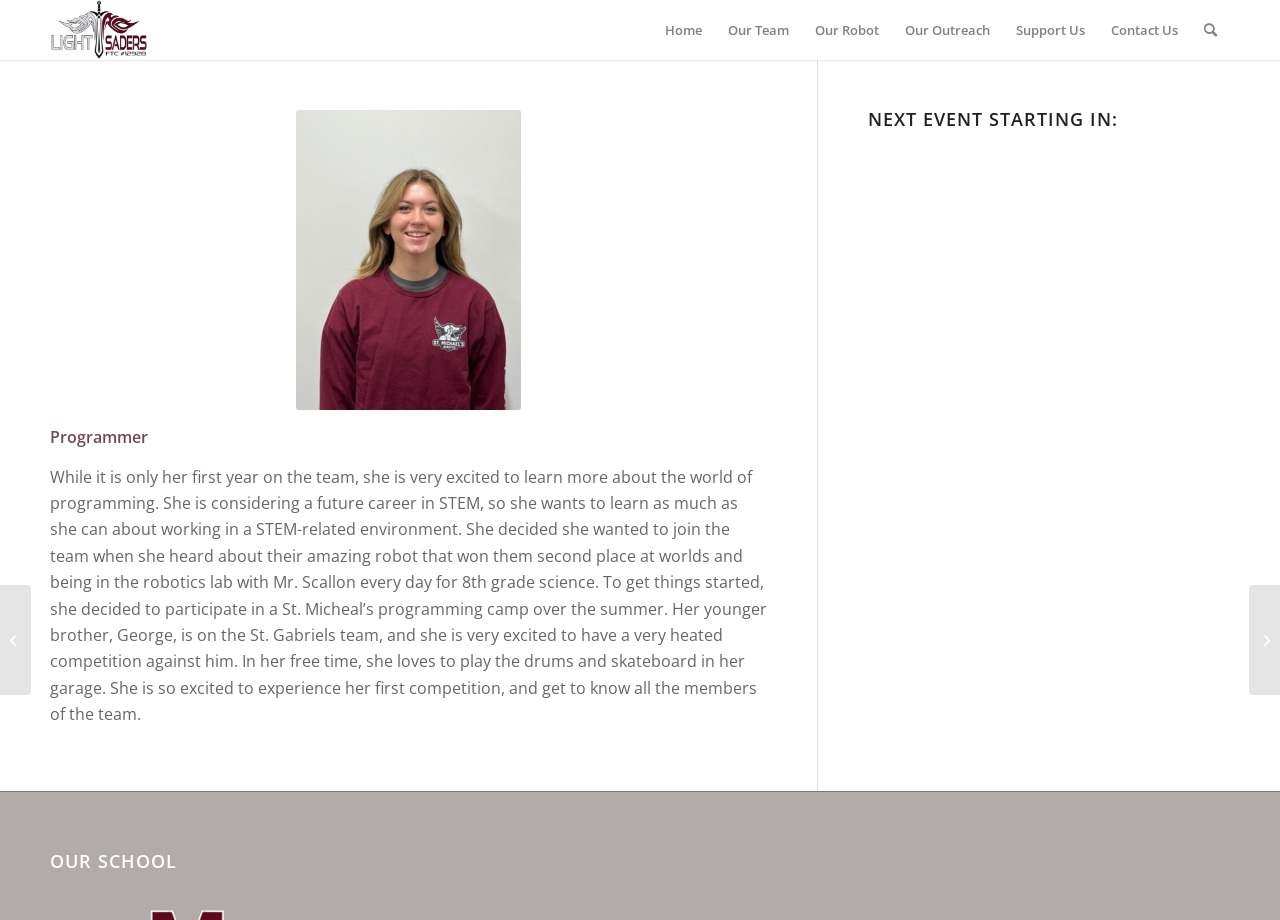Identify the bounding box for the element characterized by the following description: "Home".

[0.509, 0.0, 0.559, 0.065]